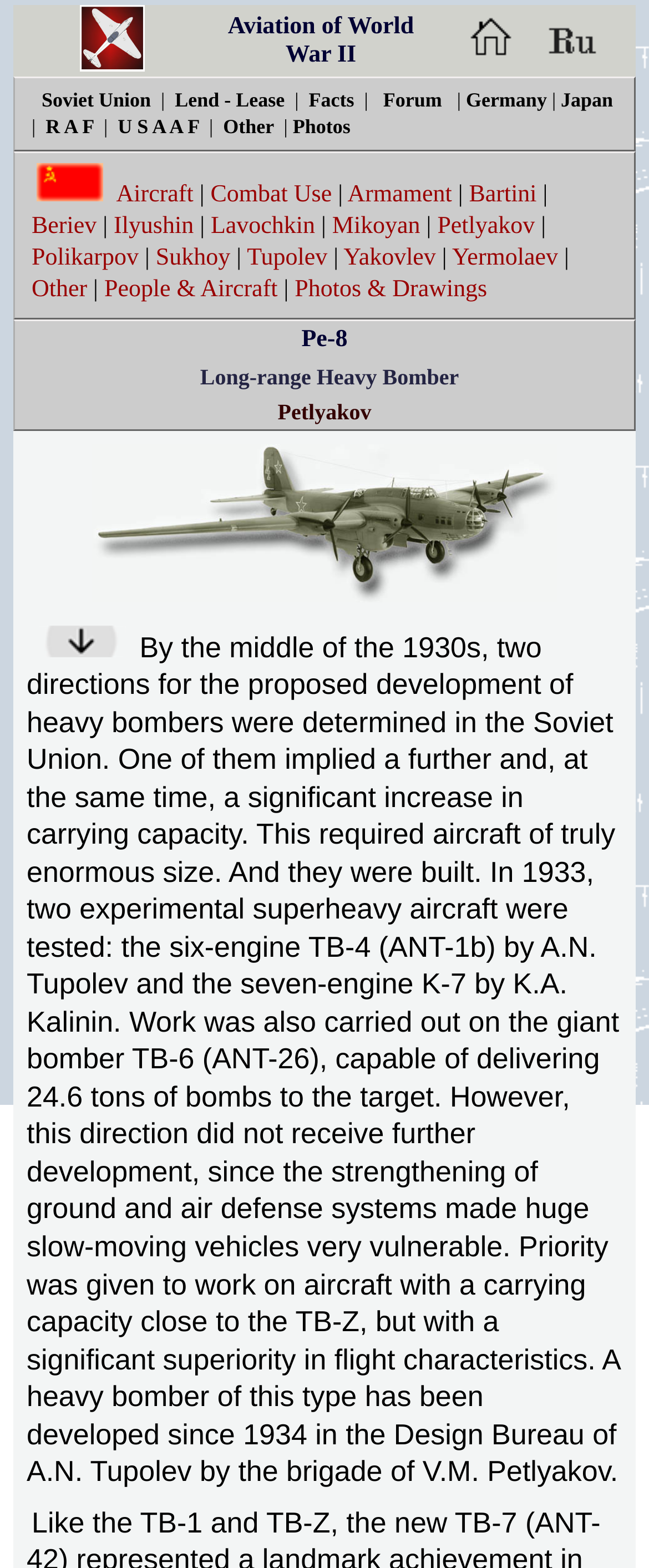Who developed the heavy bomber?
Please answer using one word or phrase, based on the screenshot.

V.M. Petlyakov